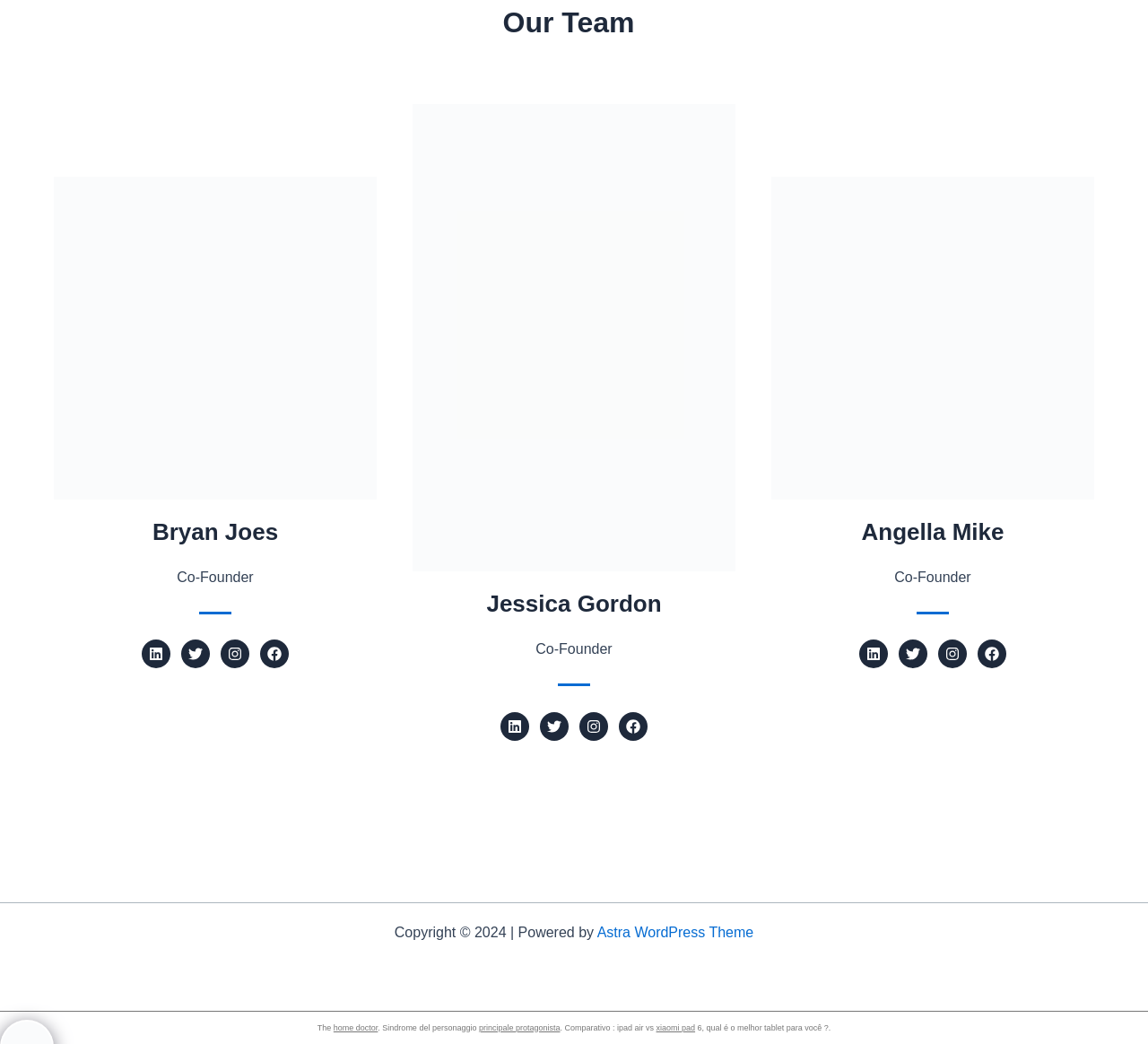Observe the image and answer the following question in detail: What is the theme powered by?

The theme is powered by Astra WordPress Theme, which is mentioned at the bottom of the page as 'Powered by Astra WordPress Theme'.